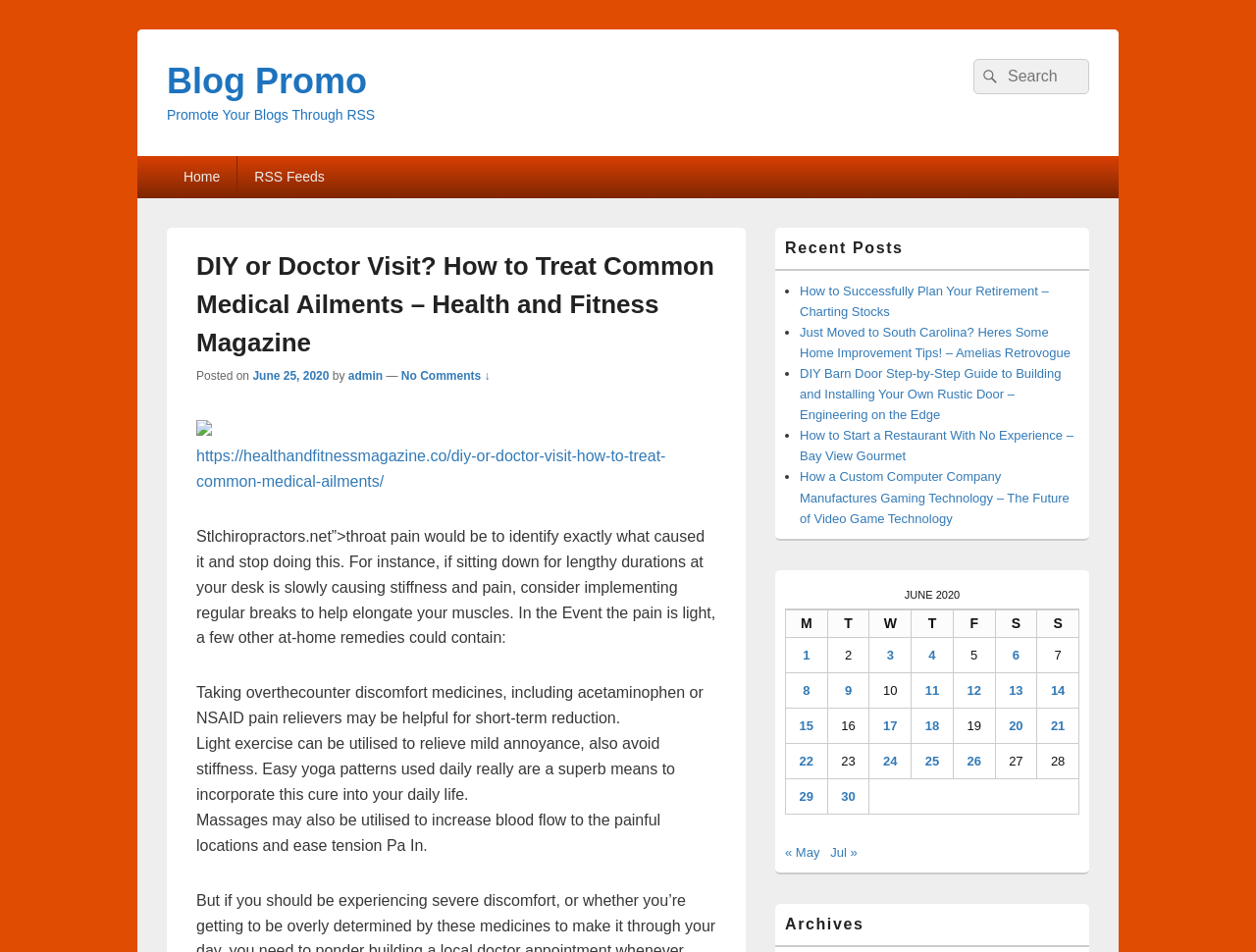Determine the bounding box coordinates of the element that should be clicked to execute the following command: "Visit the Home page".

[0.133, 0.164, 0.189, 0.207]